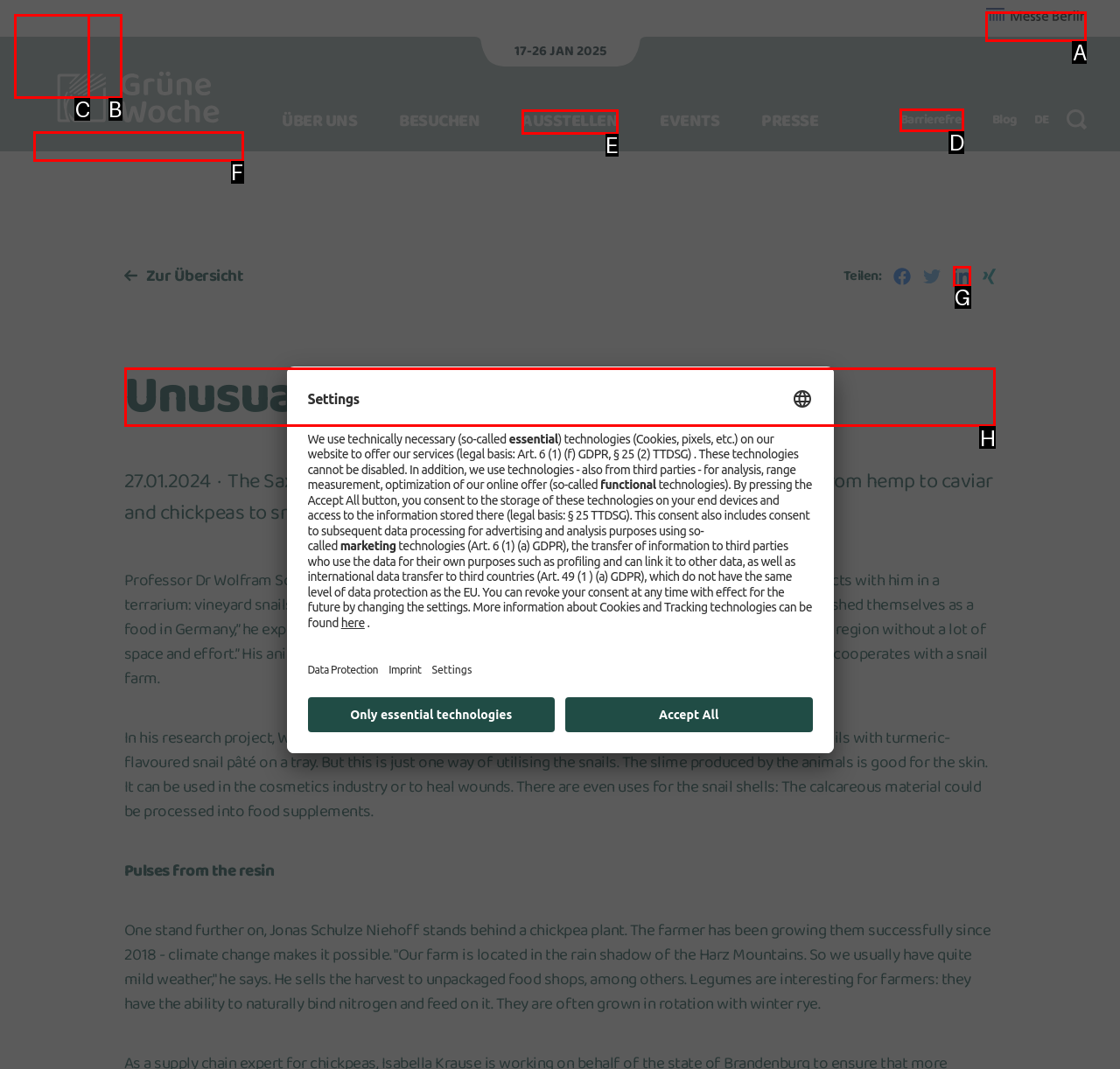Determine which HTML element I should select to execute the task: Read more about unusual sources of protein
Reply with the corresponding option's letter from the given choices directly.

H